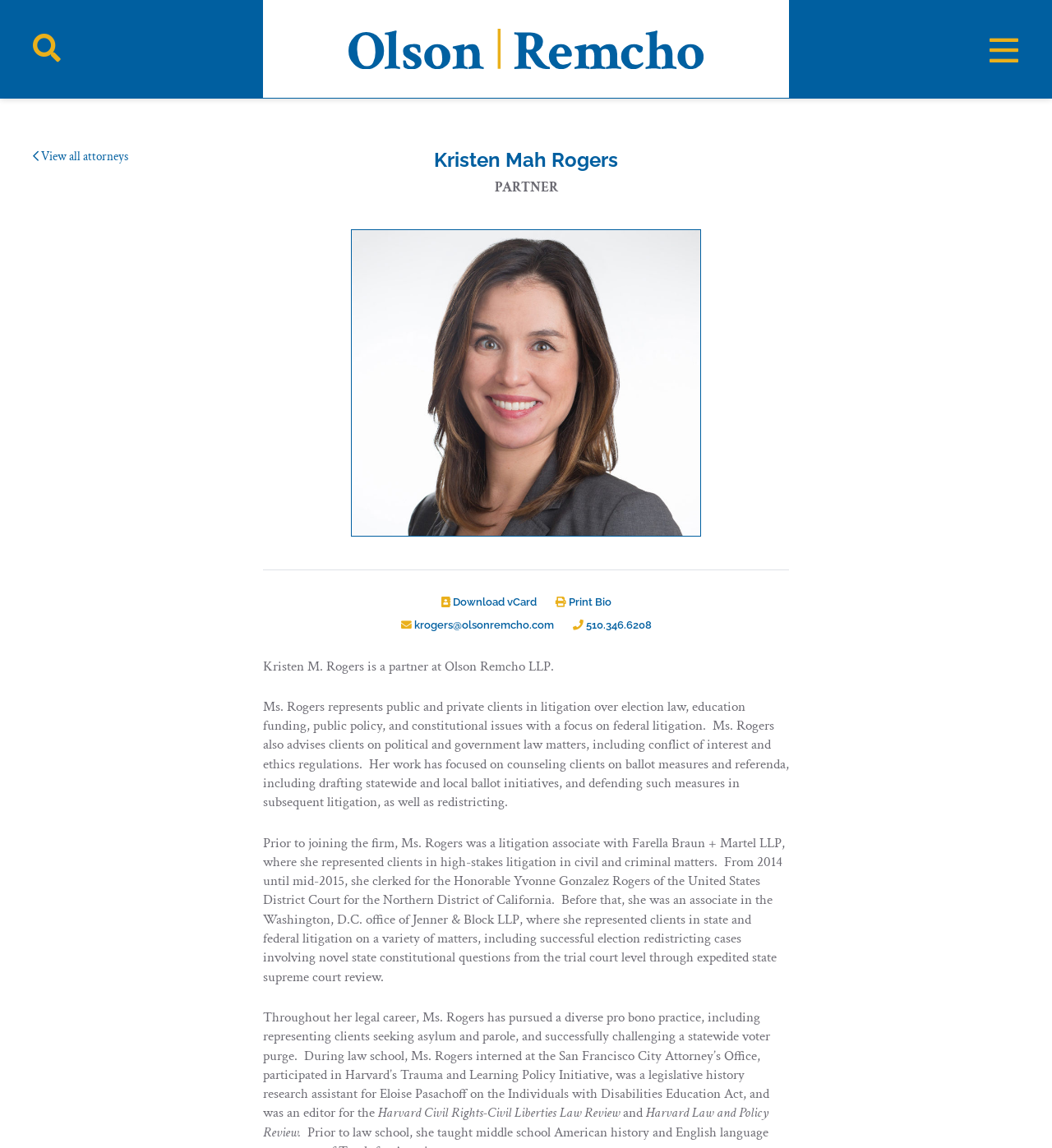Identify the bounding box of the UI element that matches this description: "510.346.6208".

[0.536, 0.539, 0.627, 0.549]